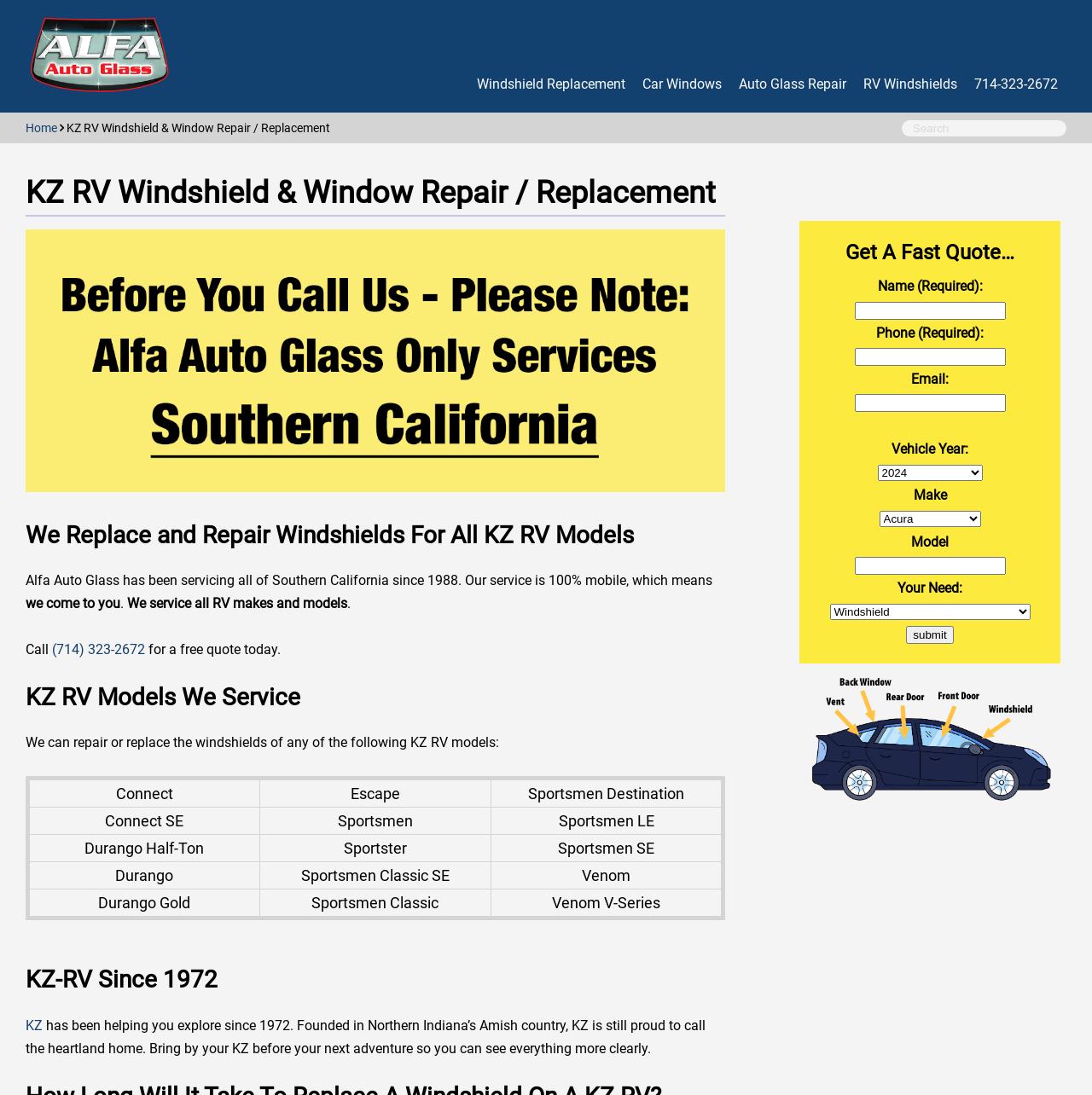Determine the bounding box coordinates of the section I need to click to execute the following instruction: "Call the phone number". Provide the coordinates as four float numbers between 0 and 1, i.e., [left, top, right, bottom].

[0.892, 0.069, 0.969, 0.084]